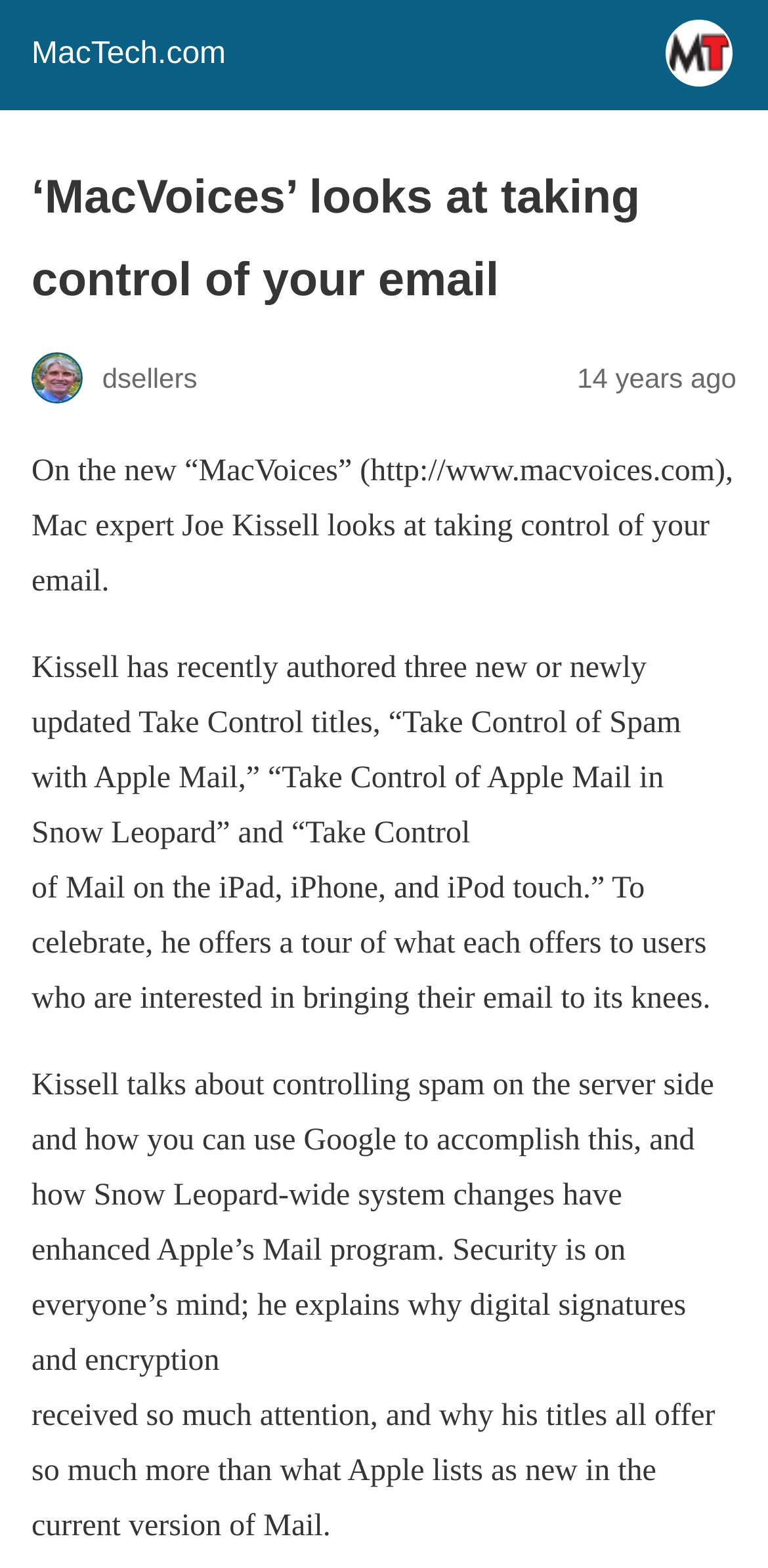Refer to the screenshot and give an in-depth answer to this question: What is discussed in the article regarding security?

The article discusses security, specifically digital signatures and encryption, as mentioned in the text 'Security is on everyone’s mind; he explains why digital signatures and encryption received so much attention'.